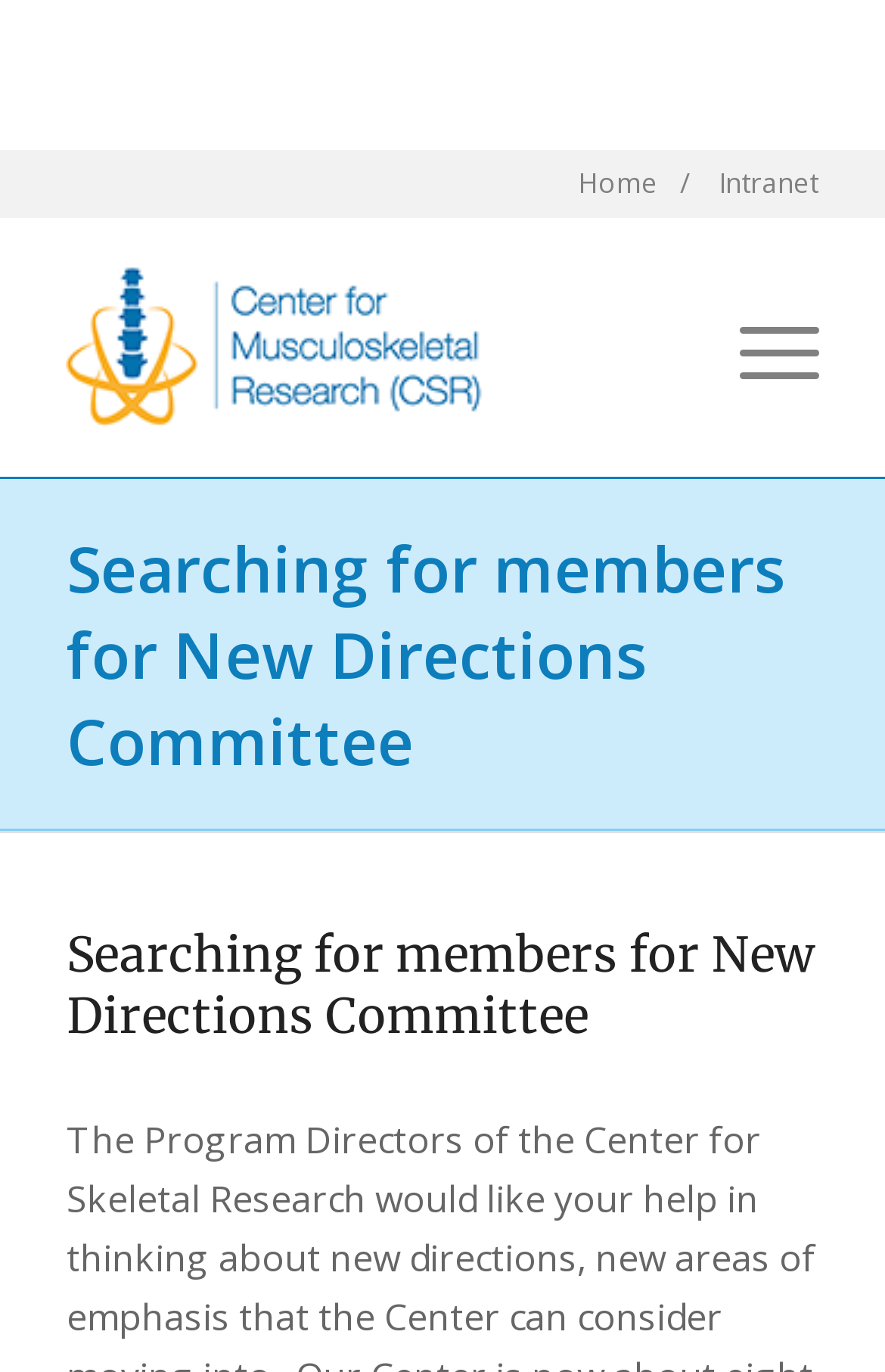Is the 'Menu' link visible?
Based on the visual, give a brief answer using one word or a short phrase.

Yes